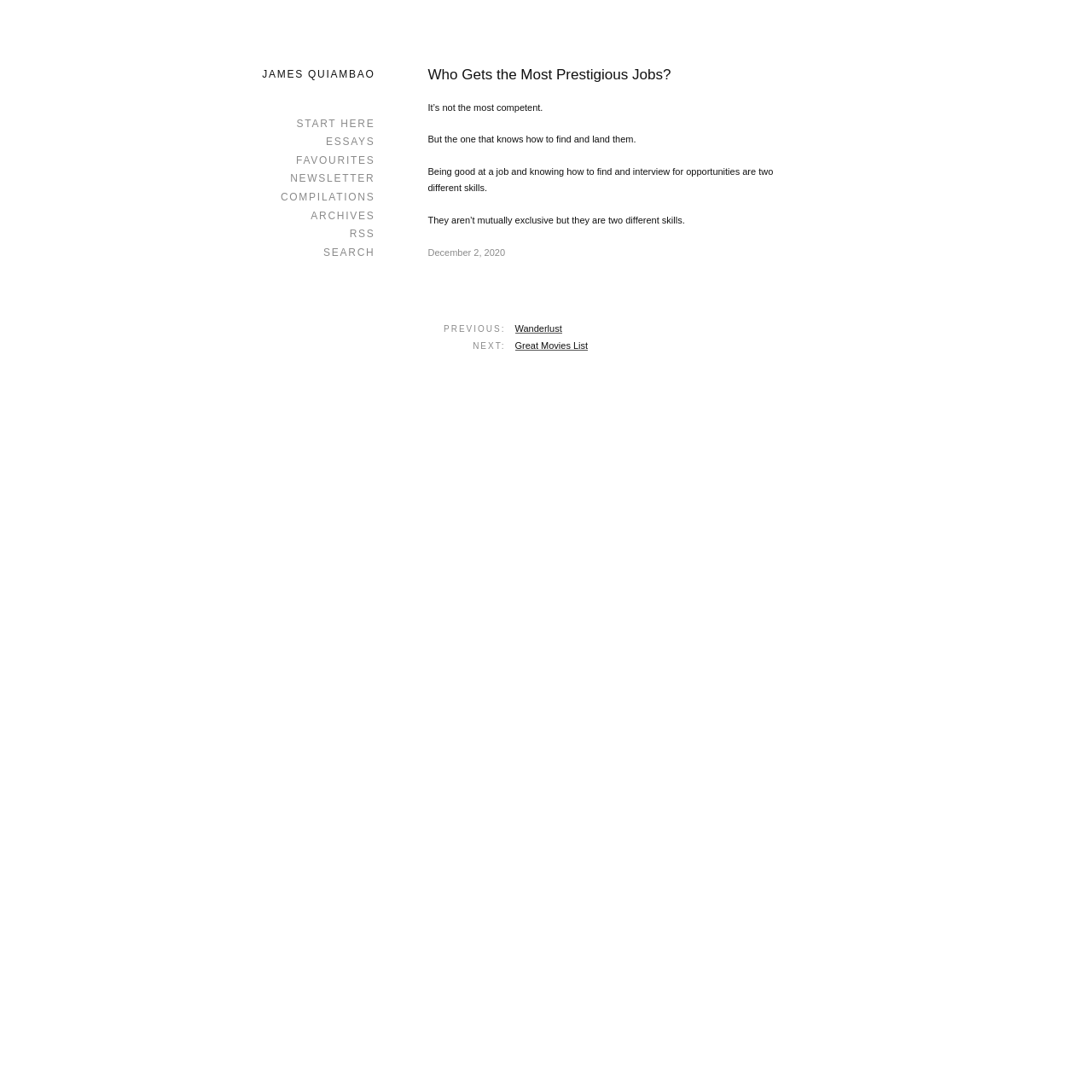Using details from the image, please answer the following question comprehensively:
What is the author's name?

The author's name is found in the top navigation bar, where it says 'JAMES QUIAMBAO' in a link element.